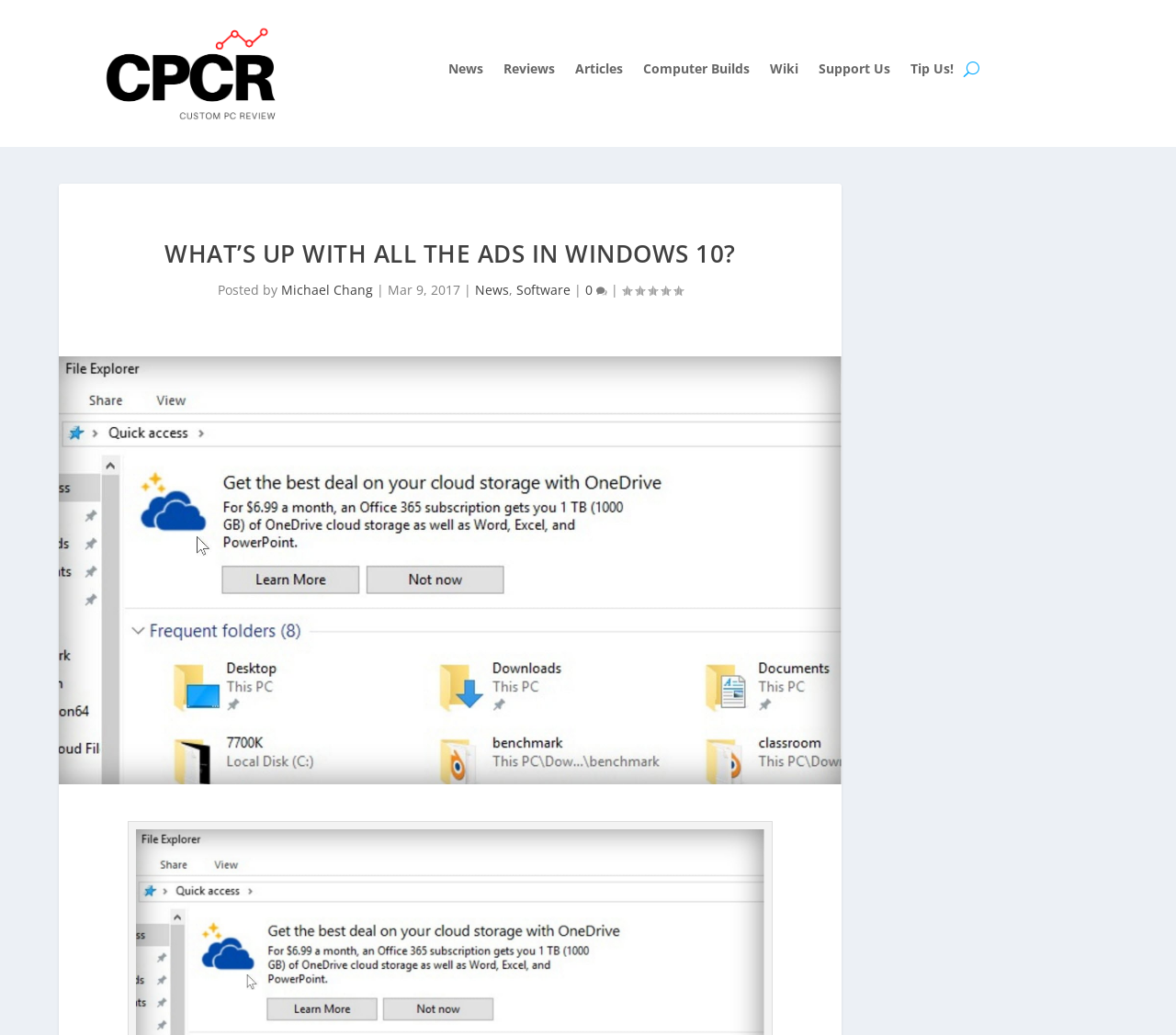Provide a single word or phrase answer to the question: 
What is the author of the article?

Michael Chang